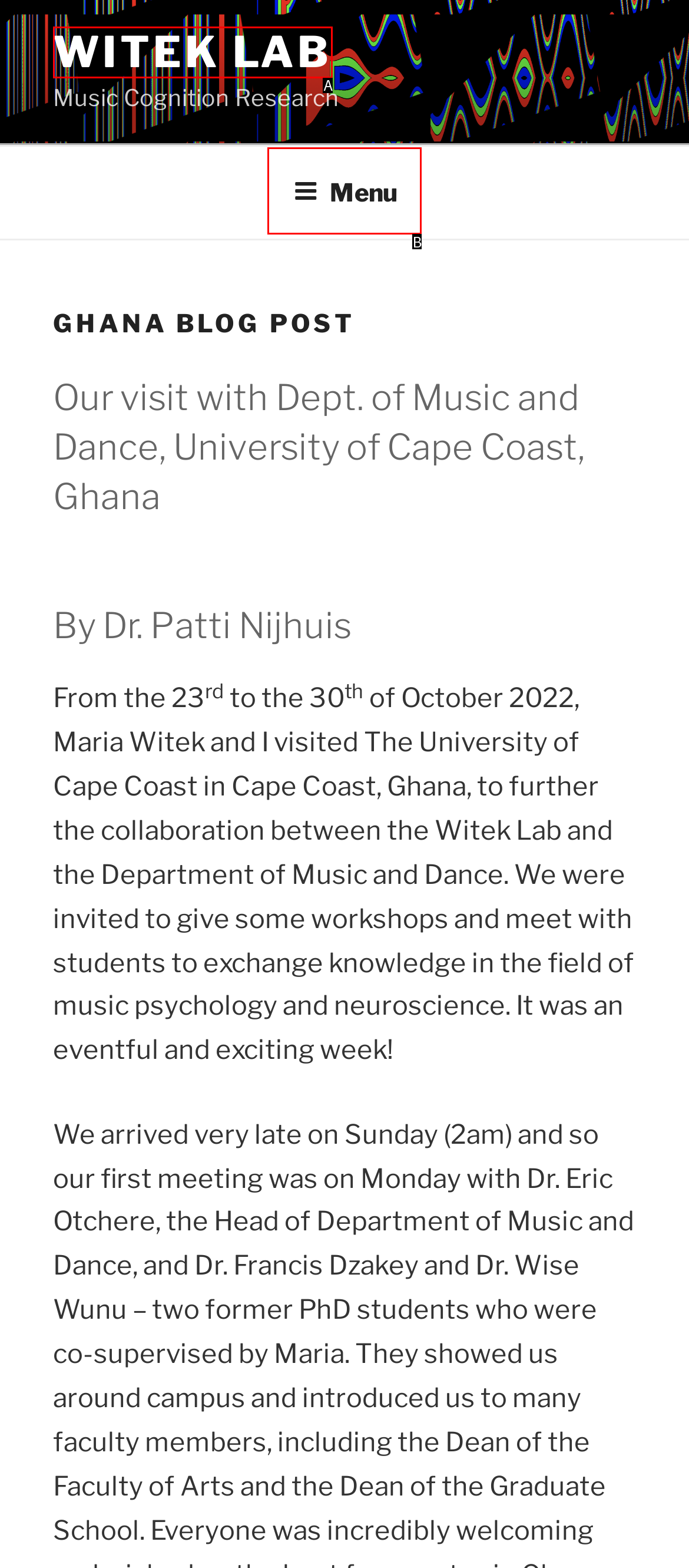From the provided choices, determine which option matches the description: Menu. Respond with the letter of the correct choice directly.

B